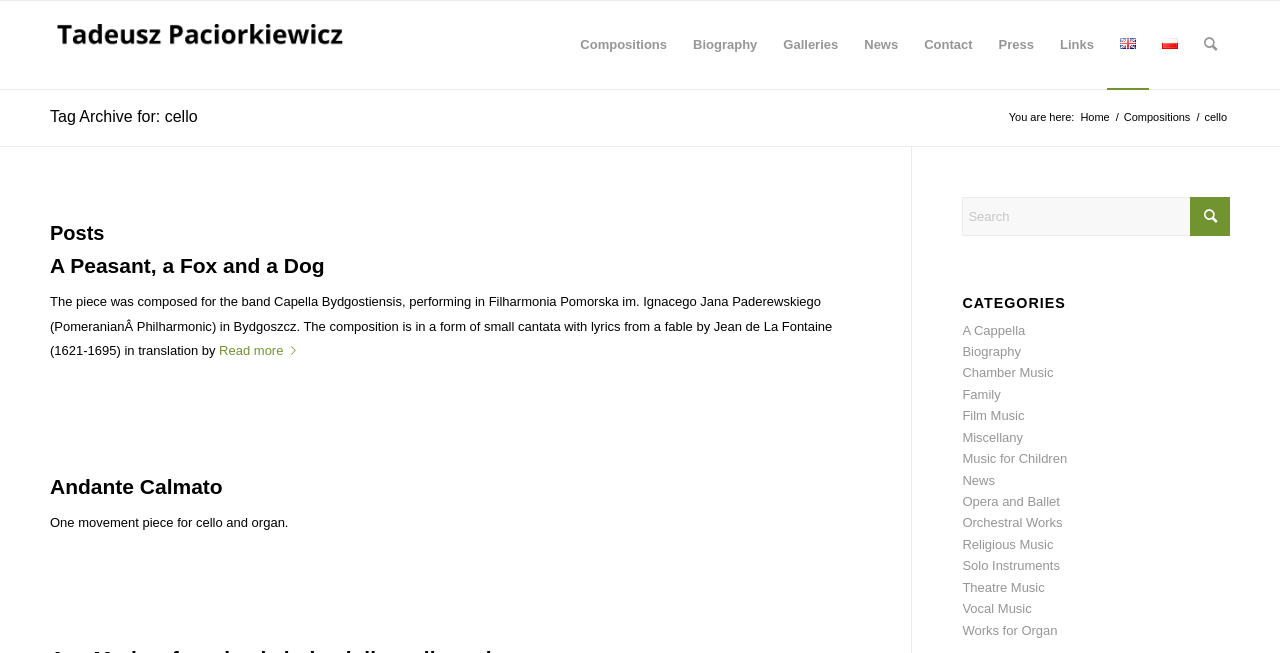Please specify the bounding box coordinates of the element that should be clicked to execute the given instruction: 'Read more about 'A Peasant, a Fox and a Dog''. Ensure the coordinates are four float numbers between 0 and 1, expressed as [left, top, right, bottom].

[0.171, 0.52, 0.238, 0.554]